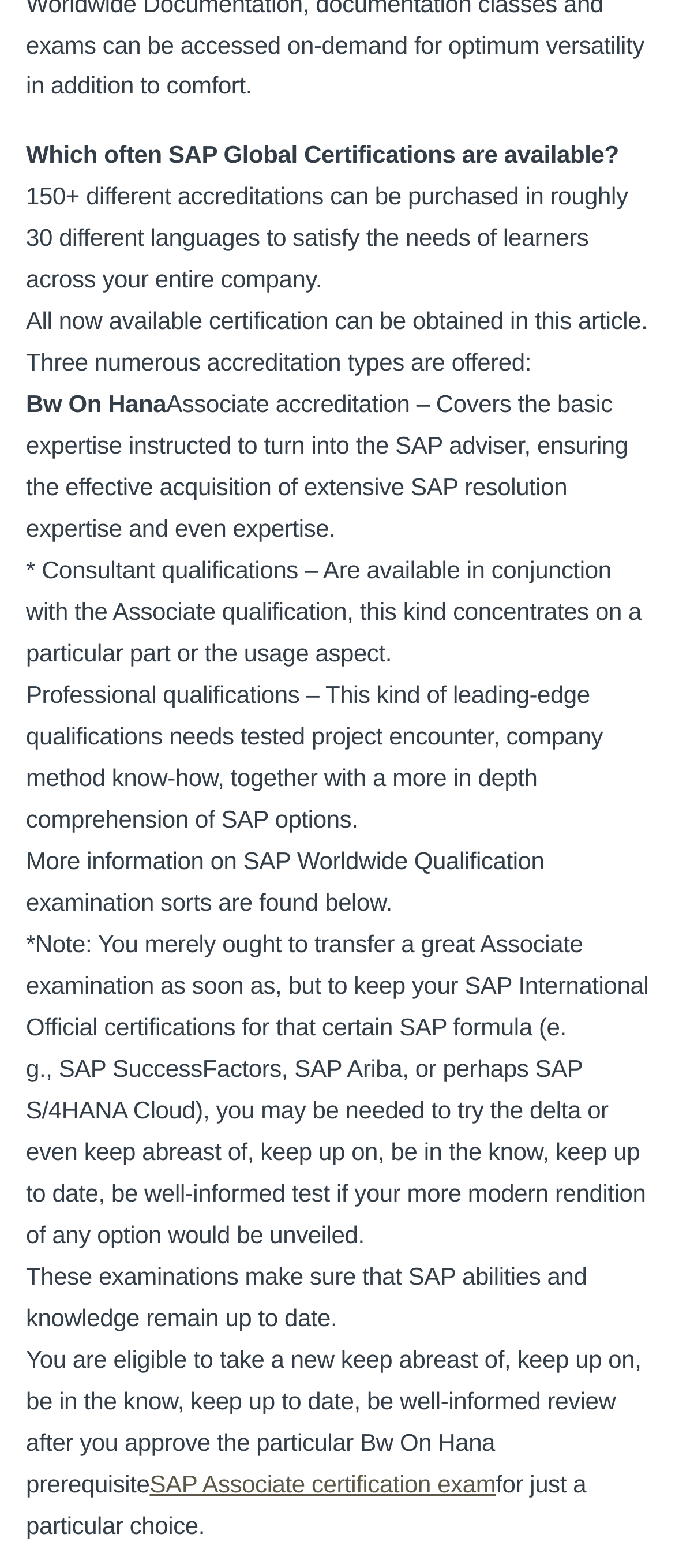Please provide a detailed answer to the question below based on the screenshot: 
What is required to keep SAP International Official certifications?

According to the webpage, to keep SAP International Official certifications for a certain SAP solution, one may be needed to try the delta or keep abreast of test if a newer version of the solution is released.